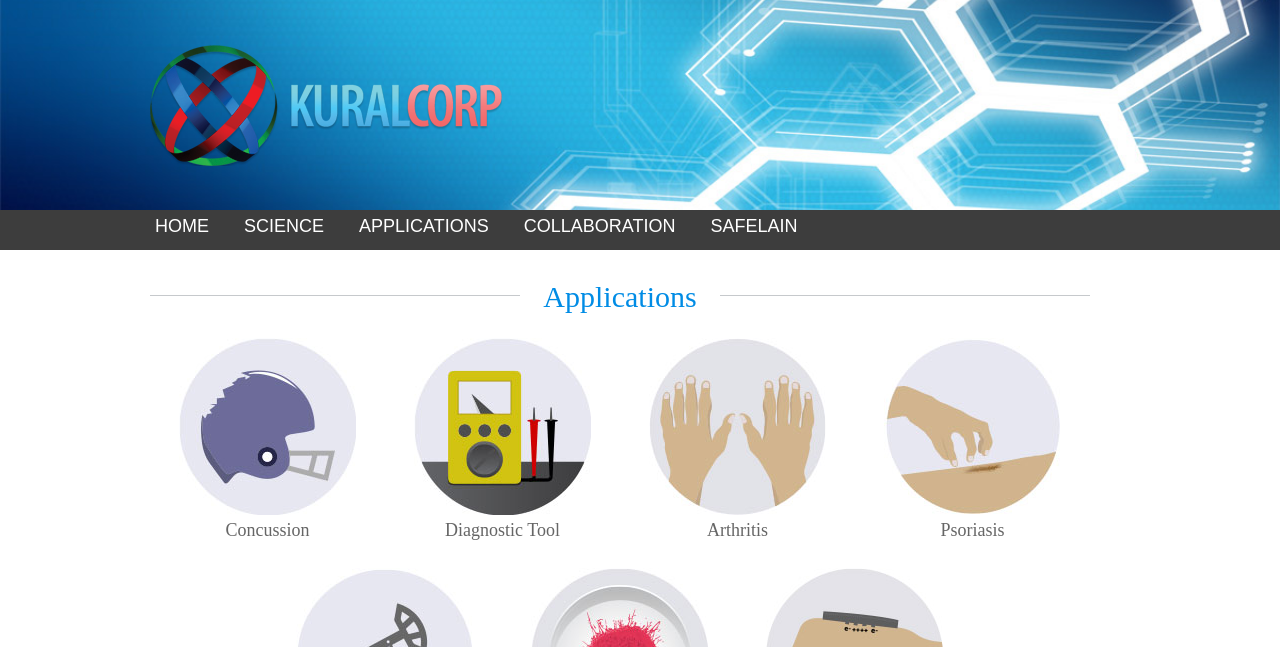Based on the visual content of the image, answer the question thoroughly: How many images are present on this webpage?

There are four images present on this webpage, each corresponding to a different application: 'Concussion', 'Diagnostic Tool', 'Arthritis', and 'Psoriasis'.